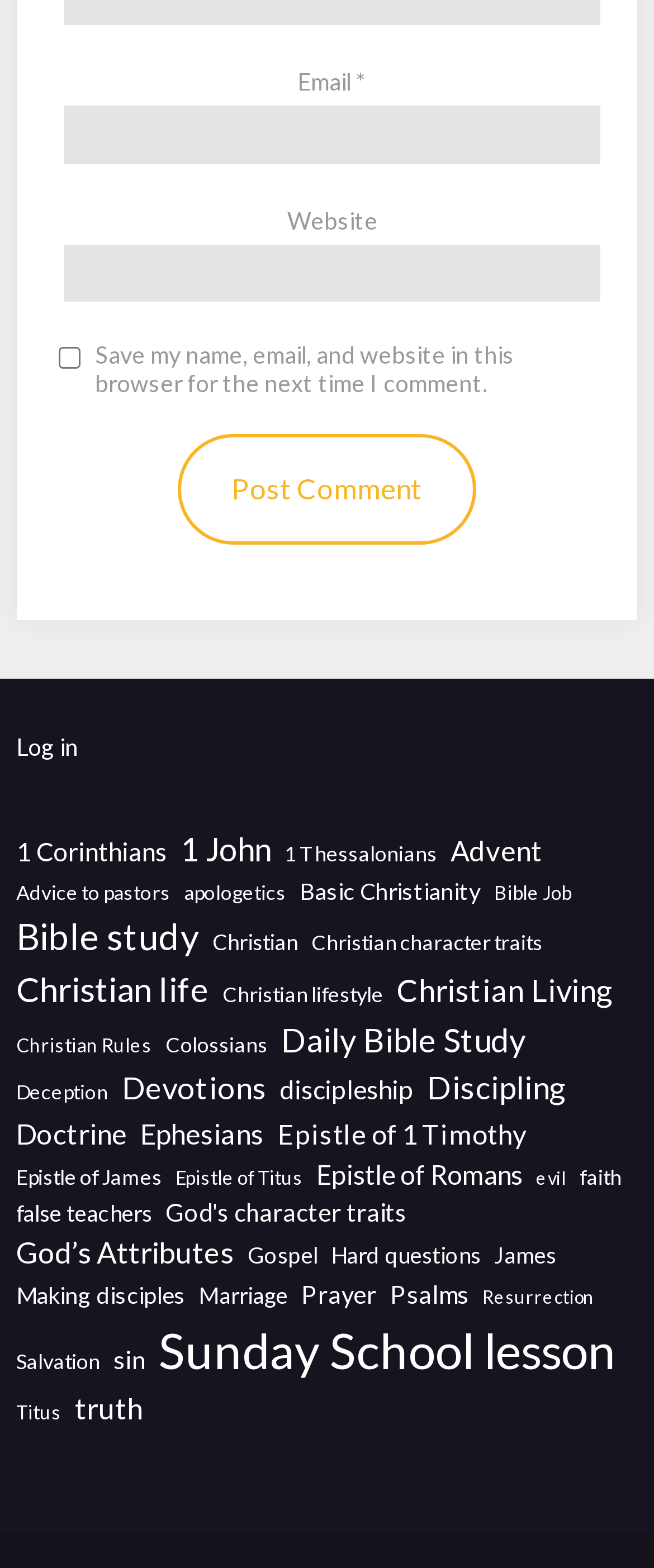Find the bounding box coordinates of the clickable element required to execute the following instruction: "Enter email address". Provide the coordinates as four float numbers between 0 and 1, i.e., [left, top, right, bottom].

[0.097, 0.068, 0.919, 0.105]